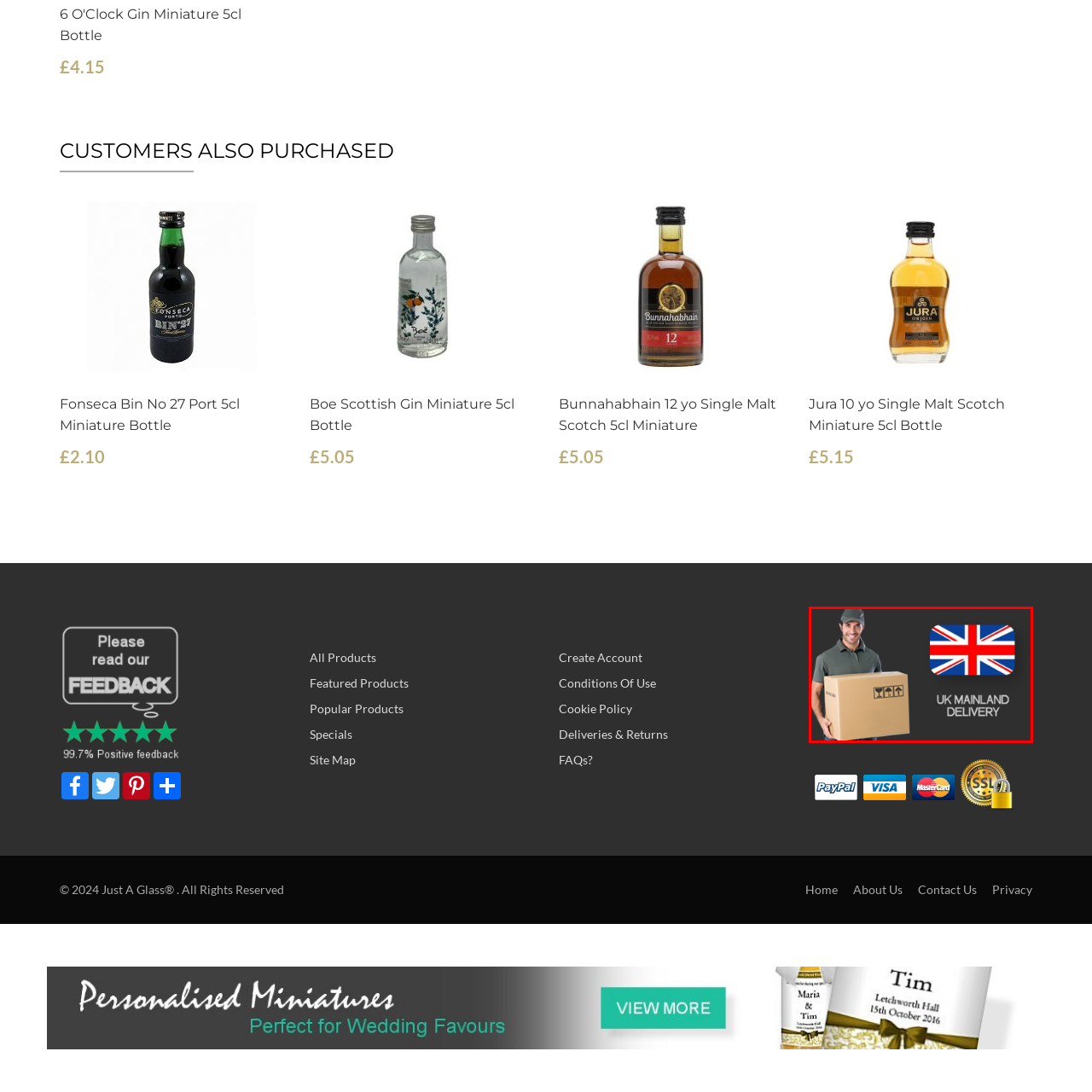Look at the image enclosed by the red boundary and give a detailed answer to the following question, grounding your response in the image's content: 
What is emphasized by the overall design?

The overall design of the image suggests professionalism and a focus on customer satisfaction in delivery services, emphasizing the accessibility of products for customers located on the UK mainland.